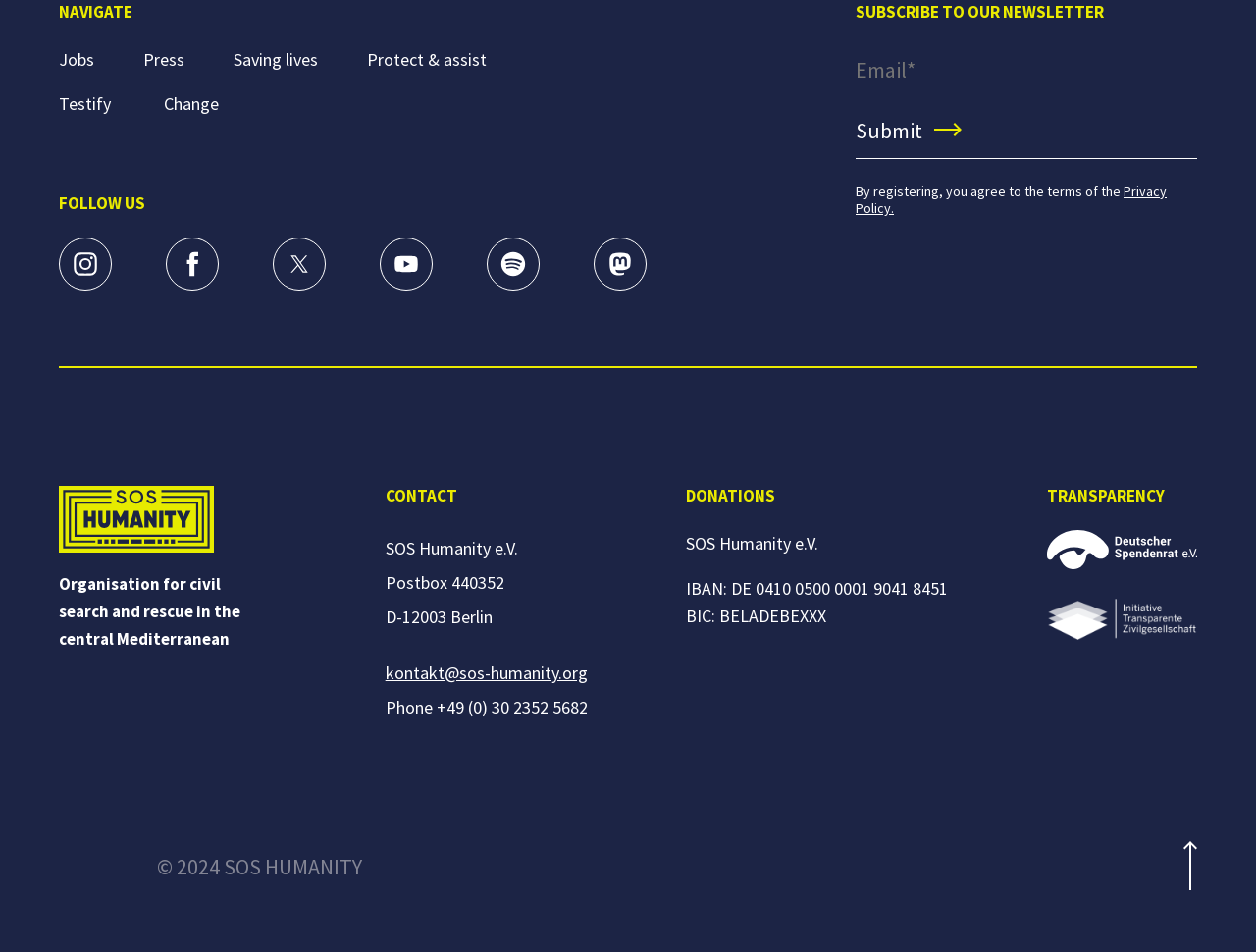Is the 'kontakt@sos-humanity.org' link an email address?
Kindly offer a comprehensive and detailed response to the question.

The 'kontakt@sos-humanity.org' link appears to be an email address, as it follows the typical format of an email address with a username and domain name. It is likely used for contacting the organization or sending inquiries.